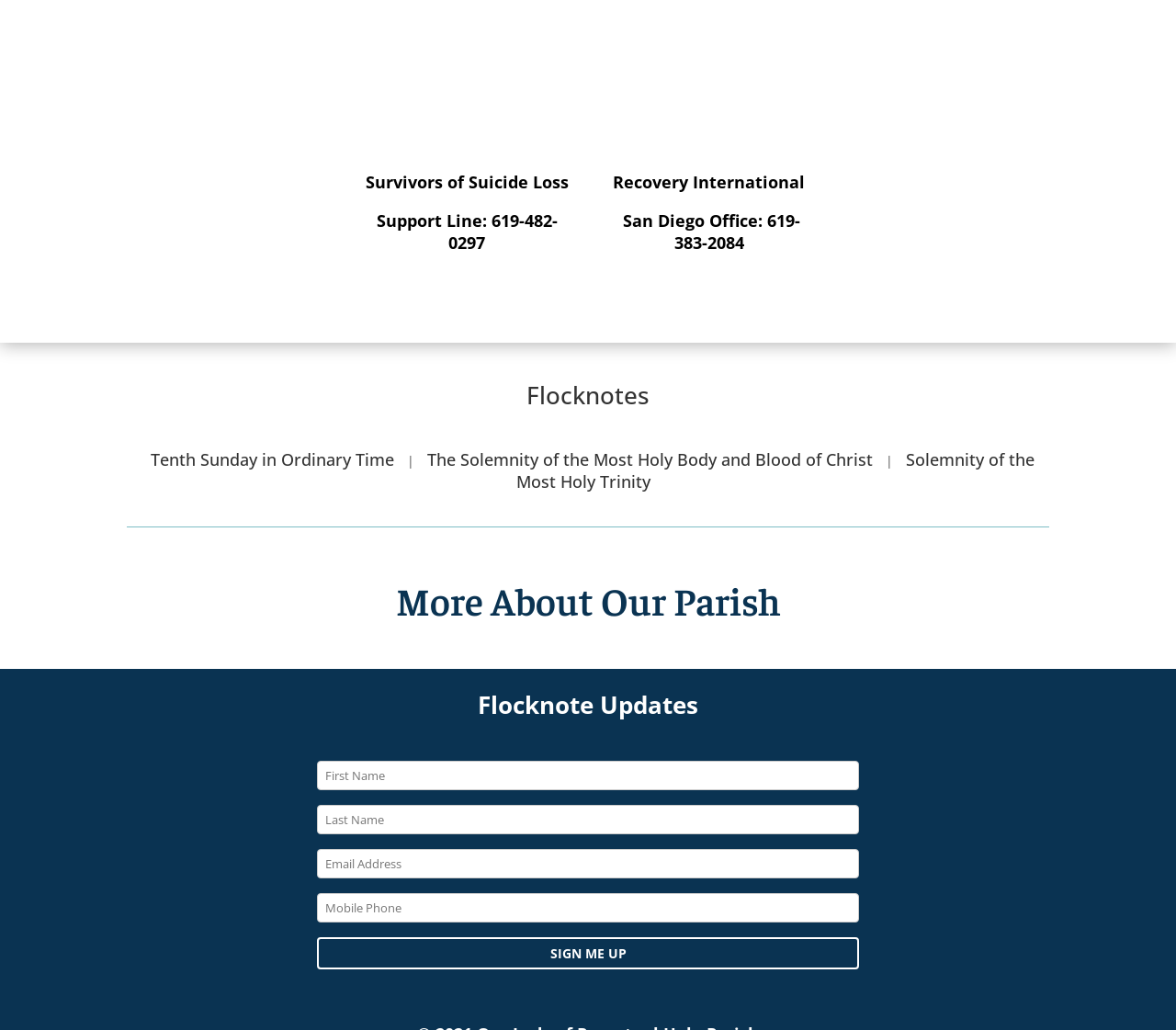Pinpoint the bounding box coordinates of the element that must be clicked to accomplish the following instruction: "Click the SIGN ME UP button". The coordinates should be in the format of four float numbers between 0 and 1, i.e., [left, top, right, bottom].

[0.27, 0.91, 0.73, 0.941]